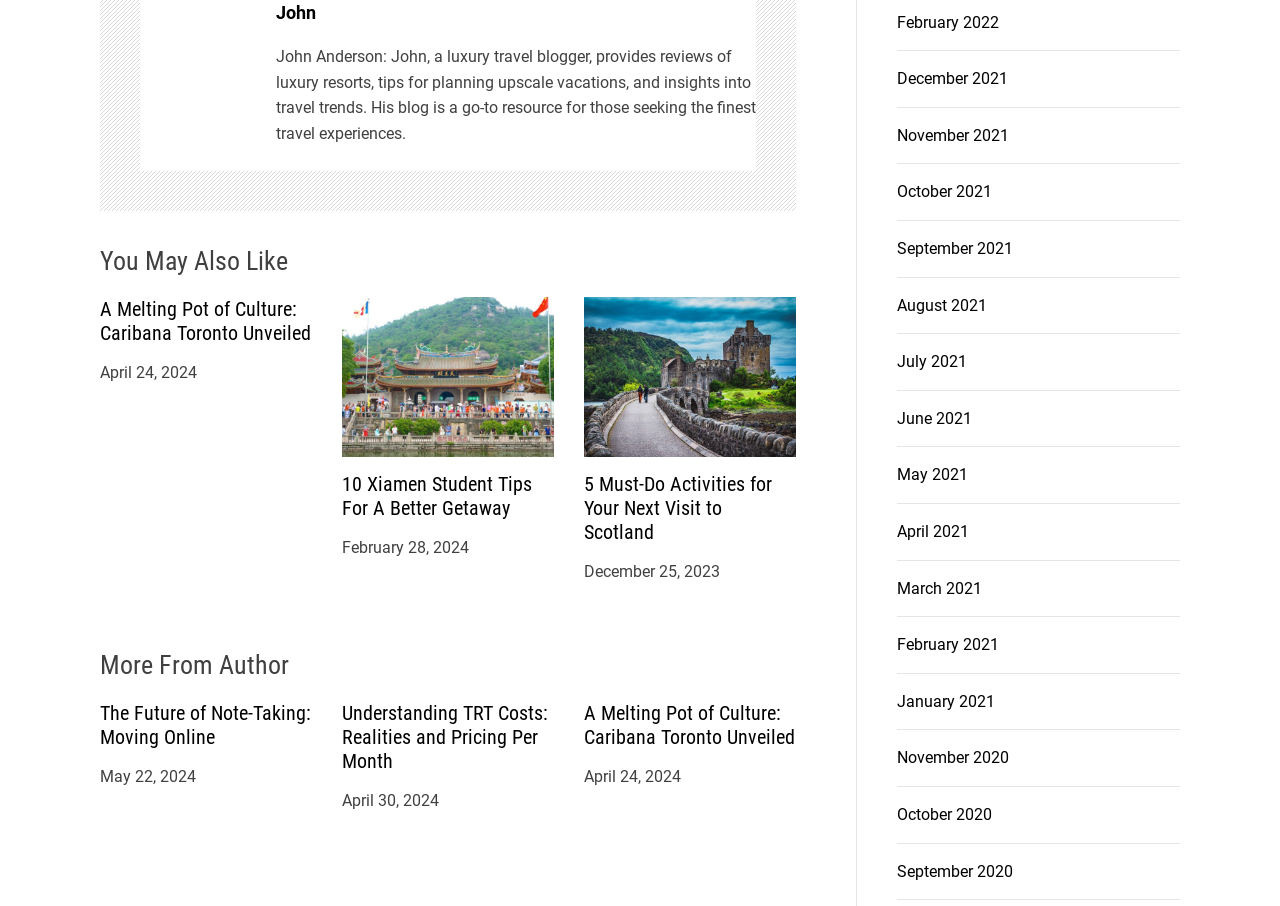Specify the bounding box coordinates of the area that needs to be clicked to achieve the following instruction: "Check out 10 Xiamen Student Tips For A Better Getaway".

[0.267, 0.328, 0.433, 0.505]